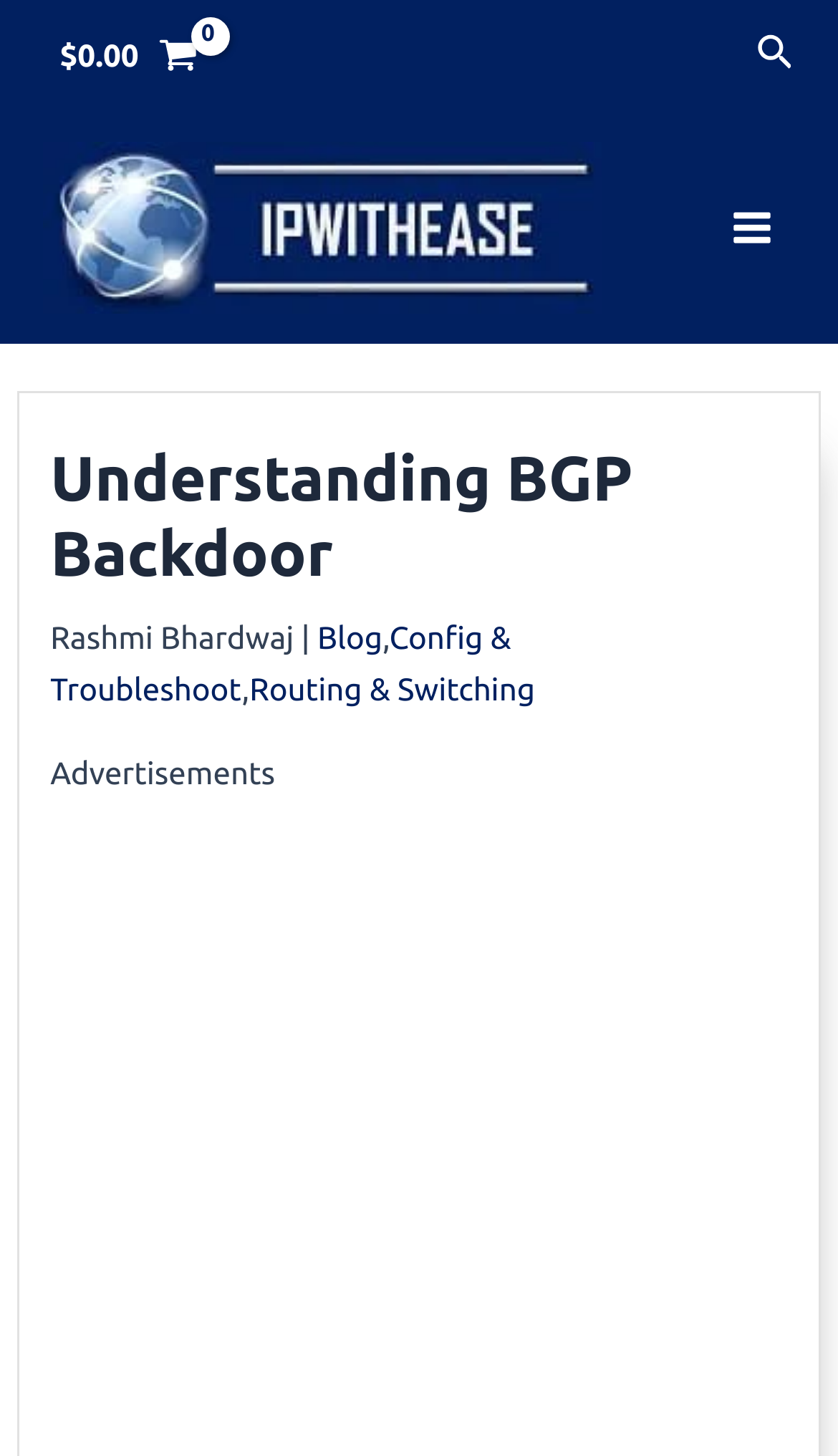Create a full and detailed caption for the entire webpage.

The webpage is about understanding BGP backdoor, a topic related to computer networking. At the top left corner, there is a link to view a shopping cart, which is currently empty, indicated by a dollar sign and a zero amount. Next to it, there is a small image. On the top right corner, there is a search icon link with a small image. 

Below the search icon, there is a link to the website "IP With Ease" with a corresponding image. On the right side of this link, there is a main menu button that can be expanded. 

The main content of the webpage starts with a heading "Understanding BGP Backdoor" followed by the author's name, Rashmi Bhardwaj, and links to the blog and categories "Config & Troubleshoot" and "Routing & Switching". 

There is a section labeled "Advertisements" below the main content.